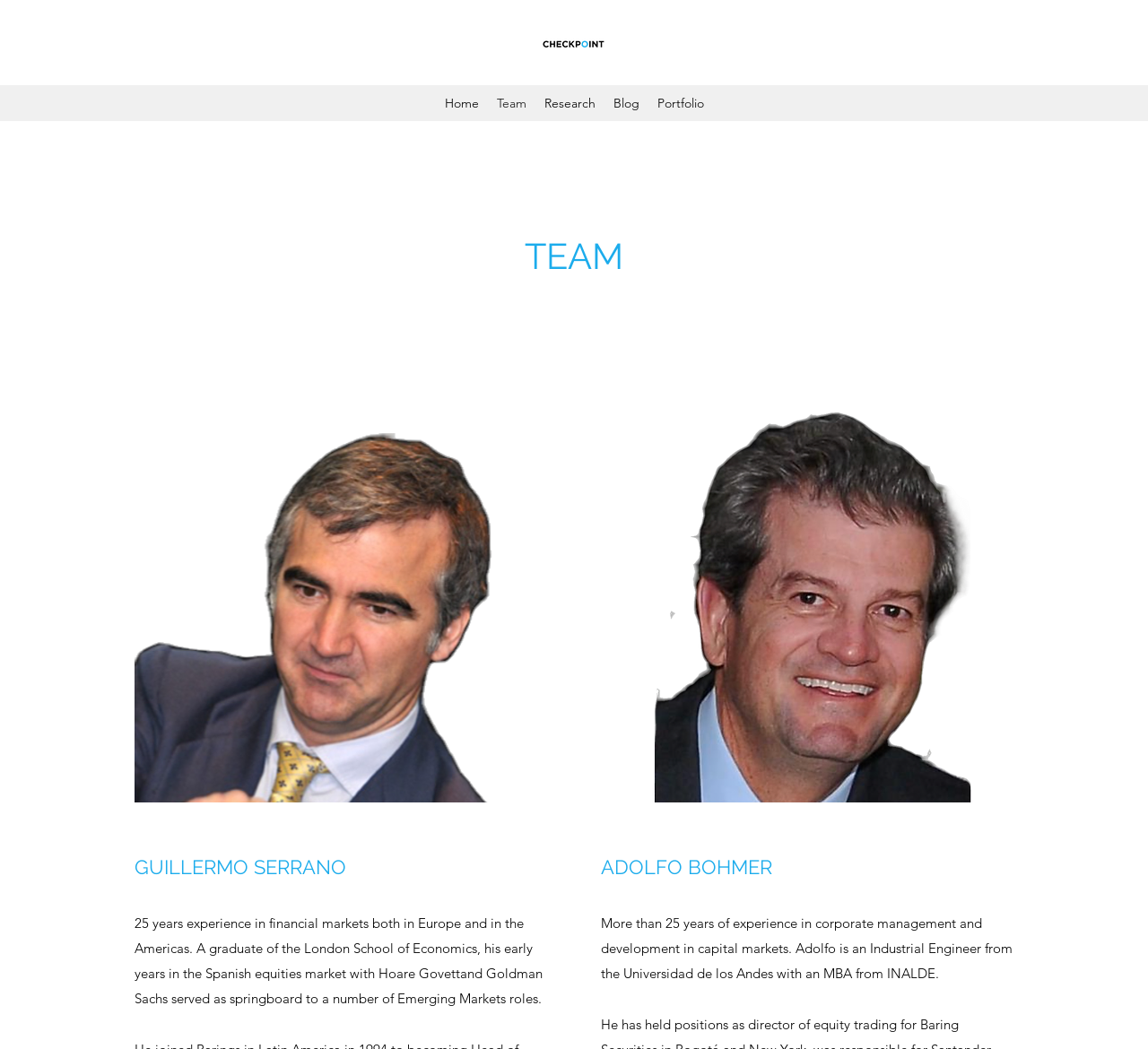From the webpage screenshot, identify the region described by Research. Provide the bounding box coordinates as (top-left x, top-left y, bottom-right x, bottom-right y), with each value being a floating point number between 0 and 1.

[0.466, 0.085, 0.526, 0.111]